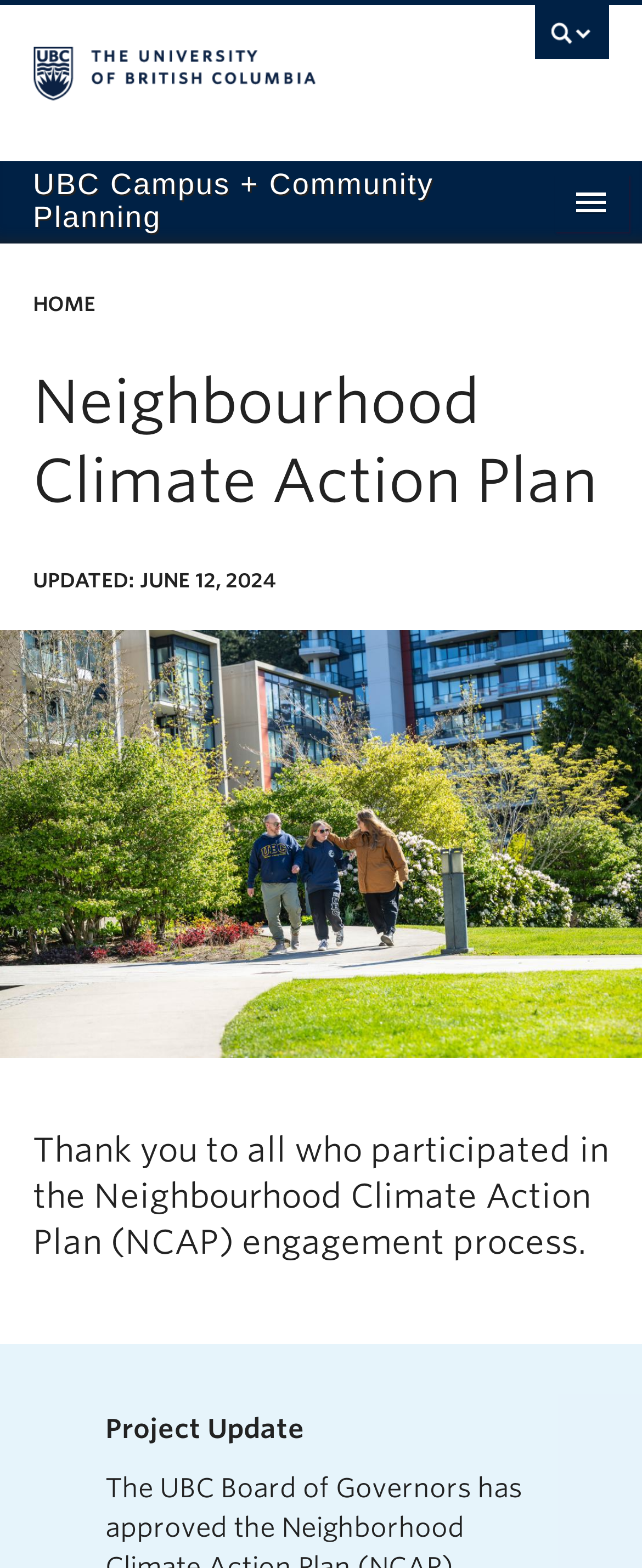What type of image is displayed on the webpage?
Using the image as a reference, answer with just one word or a short phrase.

NCAP banner image